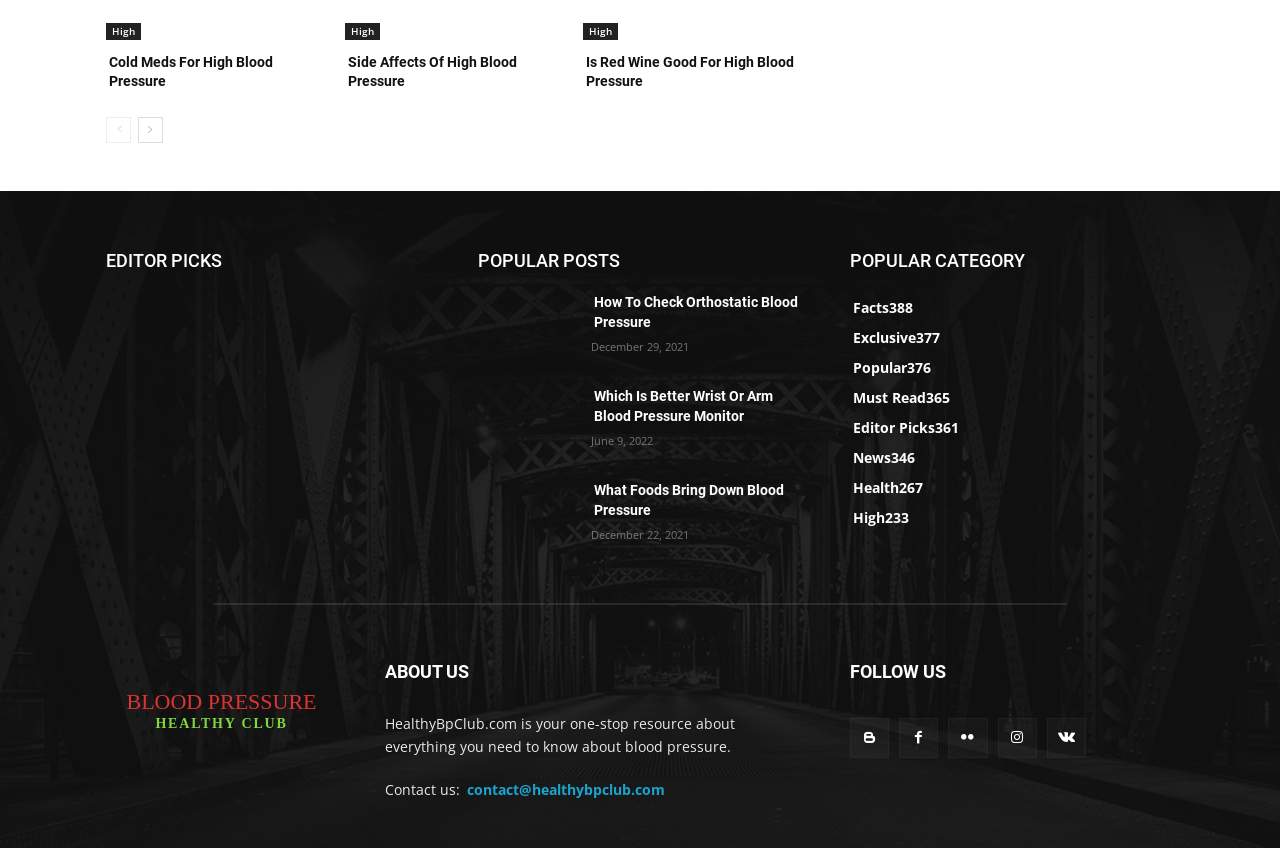What is the category with the most articles?
Observe the image and answer the question with a one-word or short phrase response.

High